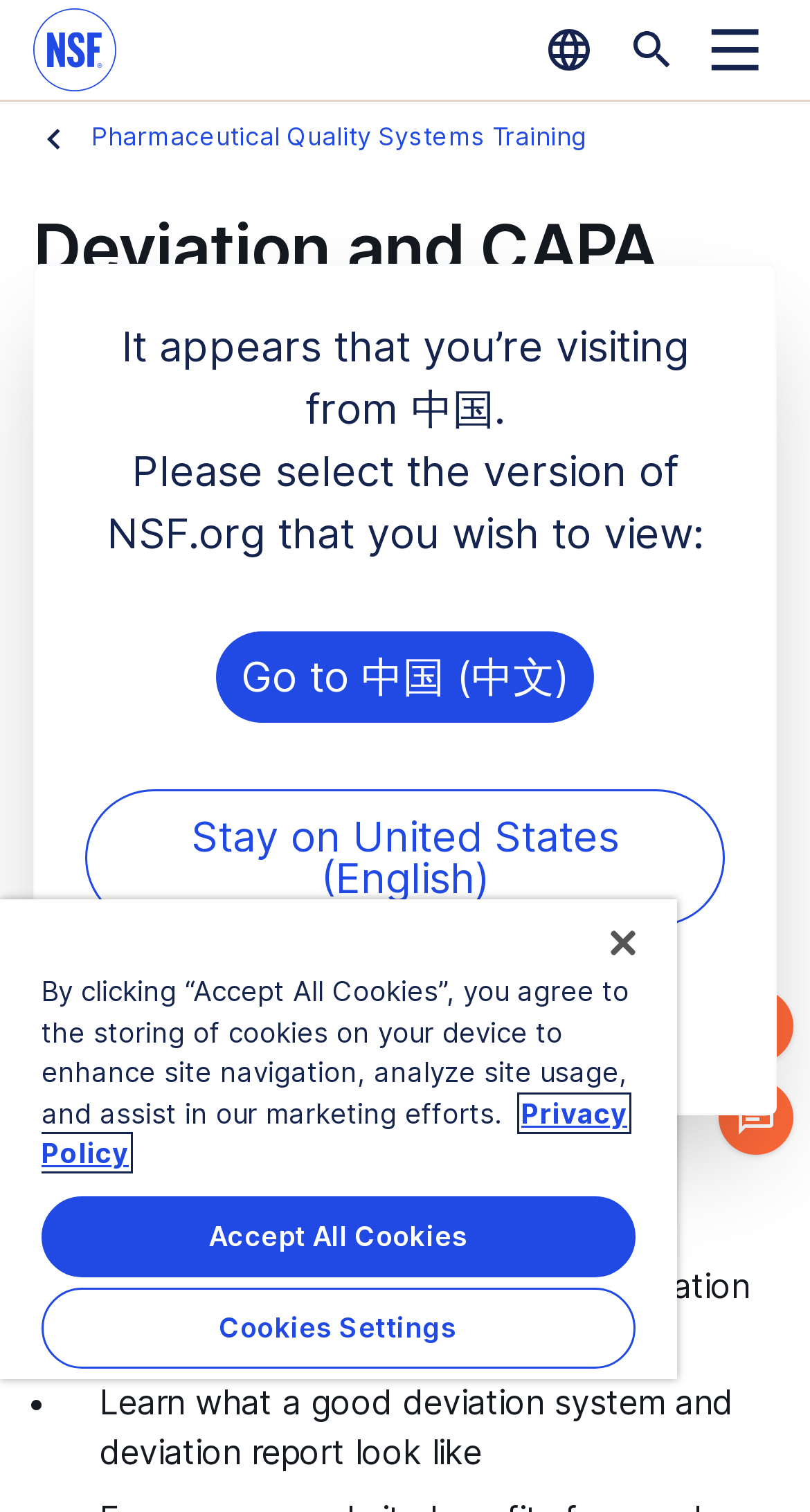What is the language of the website?
From the image, respond using a single word or phrase.

English